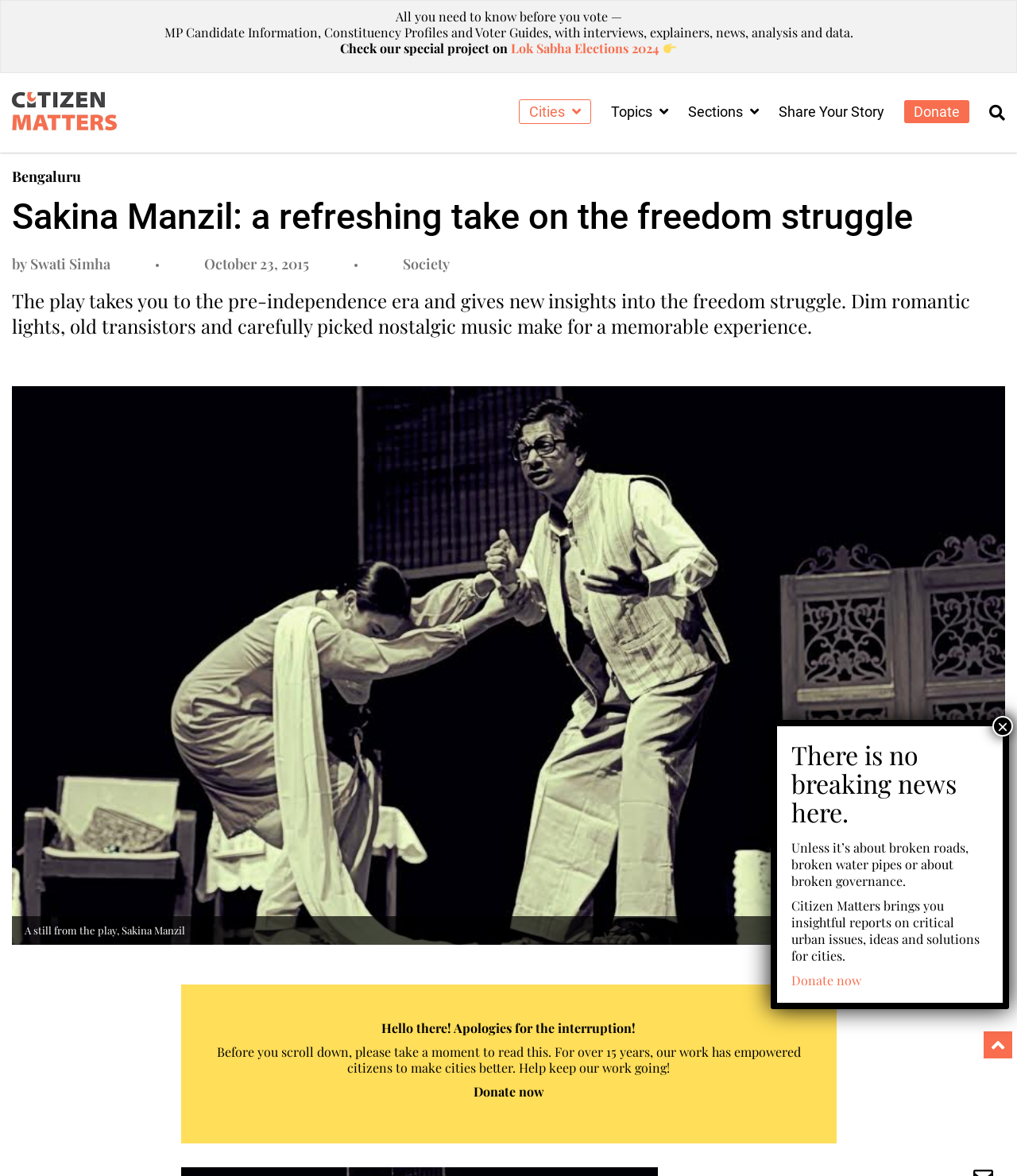Can you specify the bounding box coordinates of the area that needs to be clicked to fulfill the following instruction: "Send an email"?

None